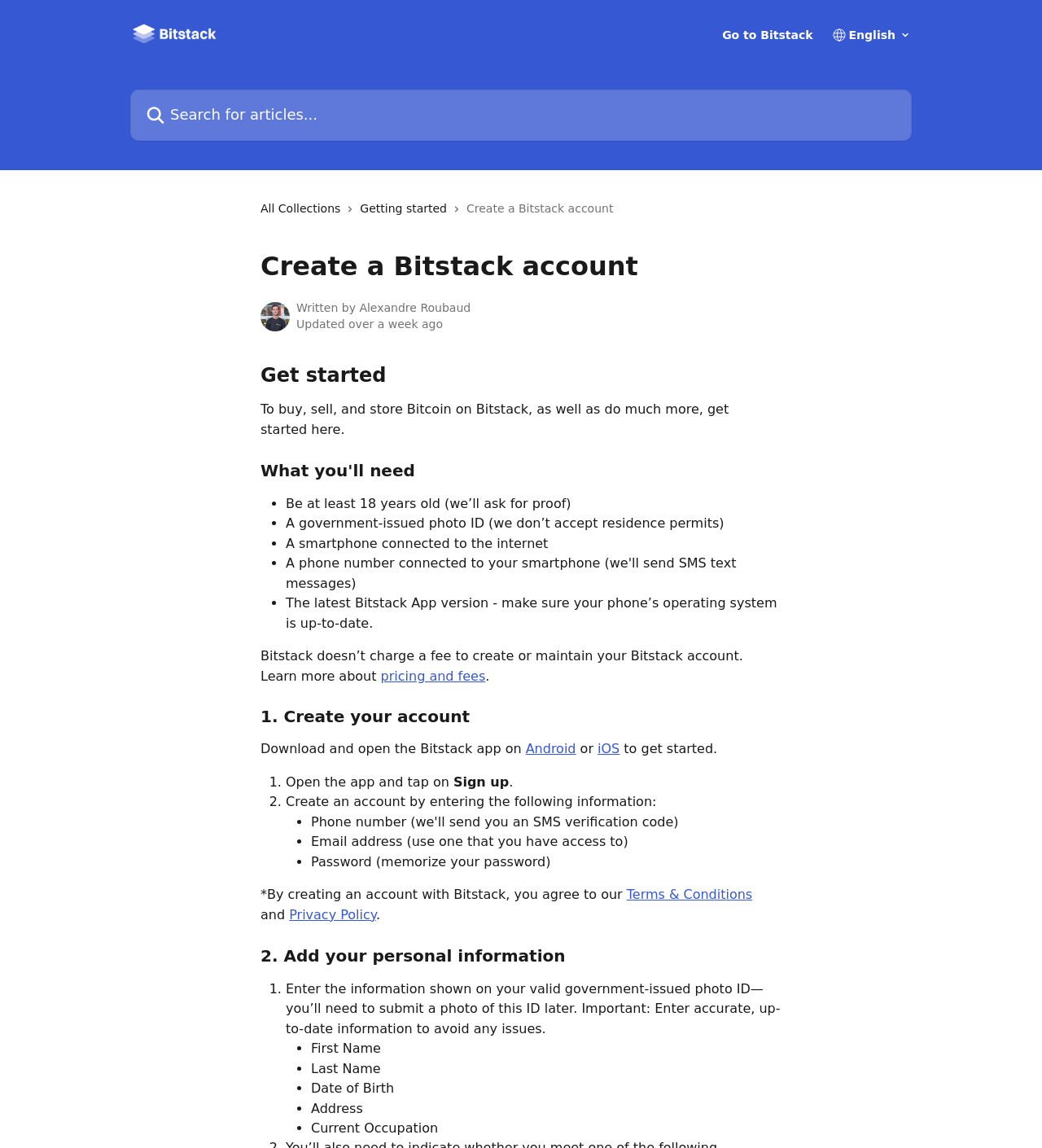What information is required for the account creation process?
Using the visual information from the image, give a one-word or short-phrase answer.

Email, password, and ID